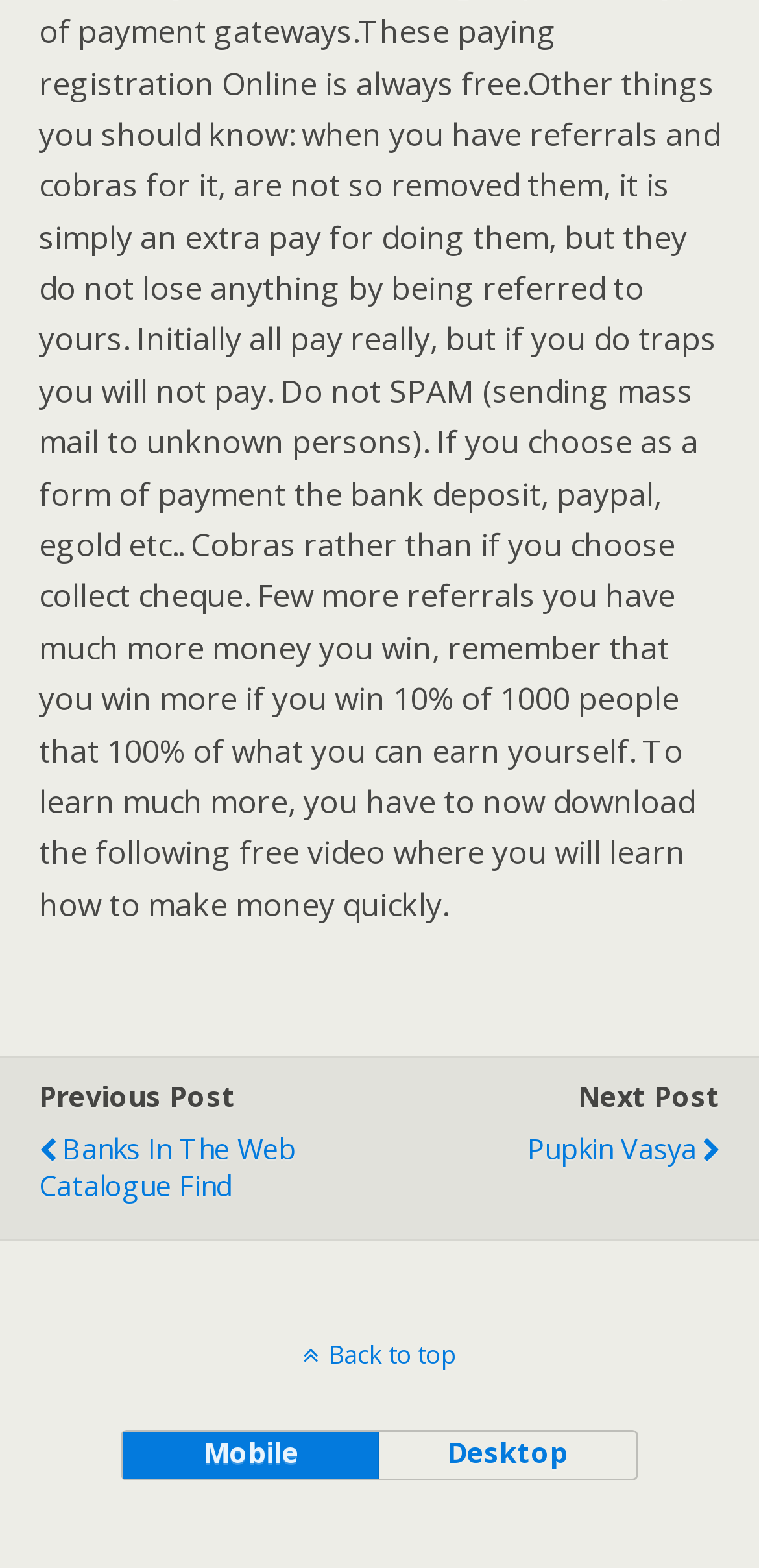How many links are there in the middle section? Look at the image and give a one-word or short phrase answer.

2